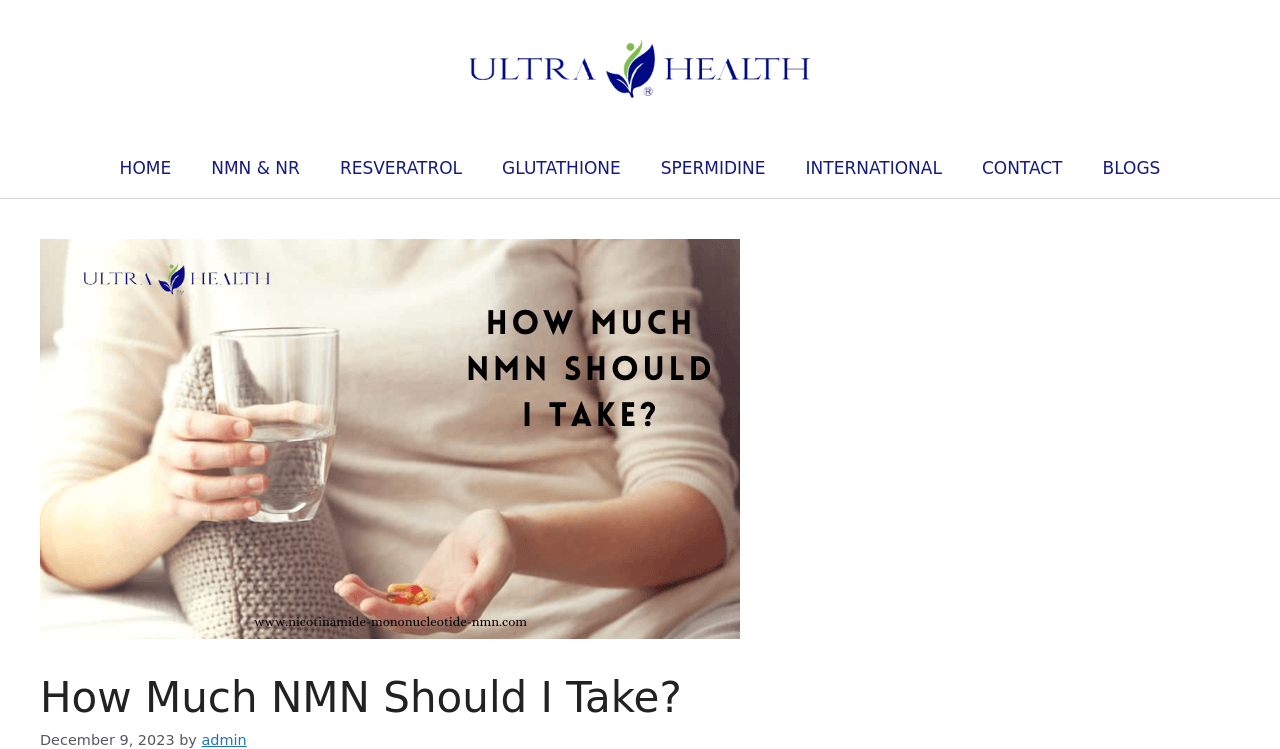Generate a detailed explanation of the webpage's features and information.

The webpage is about finding the optimal amount of NMN (Nicotinamide Mononucleotide) for health and longevity. At the top, there is a banner with the site's name, "Ultra Health", accompanied by an image of the same name. Below the banner, a primary navigation menu is located, consisting of 7 links: "HOME", "NMN & NR", "RESVERATROL", "GLUTATHIONE", "SPERMIDINE", "INTERNATIONAL", and "CONTACT" and "BLOGS".

The main content of the webpage is focused on the topic "How Much NMN Should I Take?", which is also the title of the page. There is a large image related to this topic, taking up a significant portion of the page. Above the image, a heading with the same title is placed. Below the image, there is a timestamp indicating the publication date, "December 9, 2023", followed by the author's name, "admin".